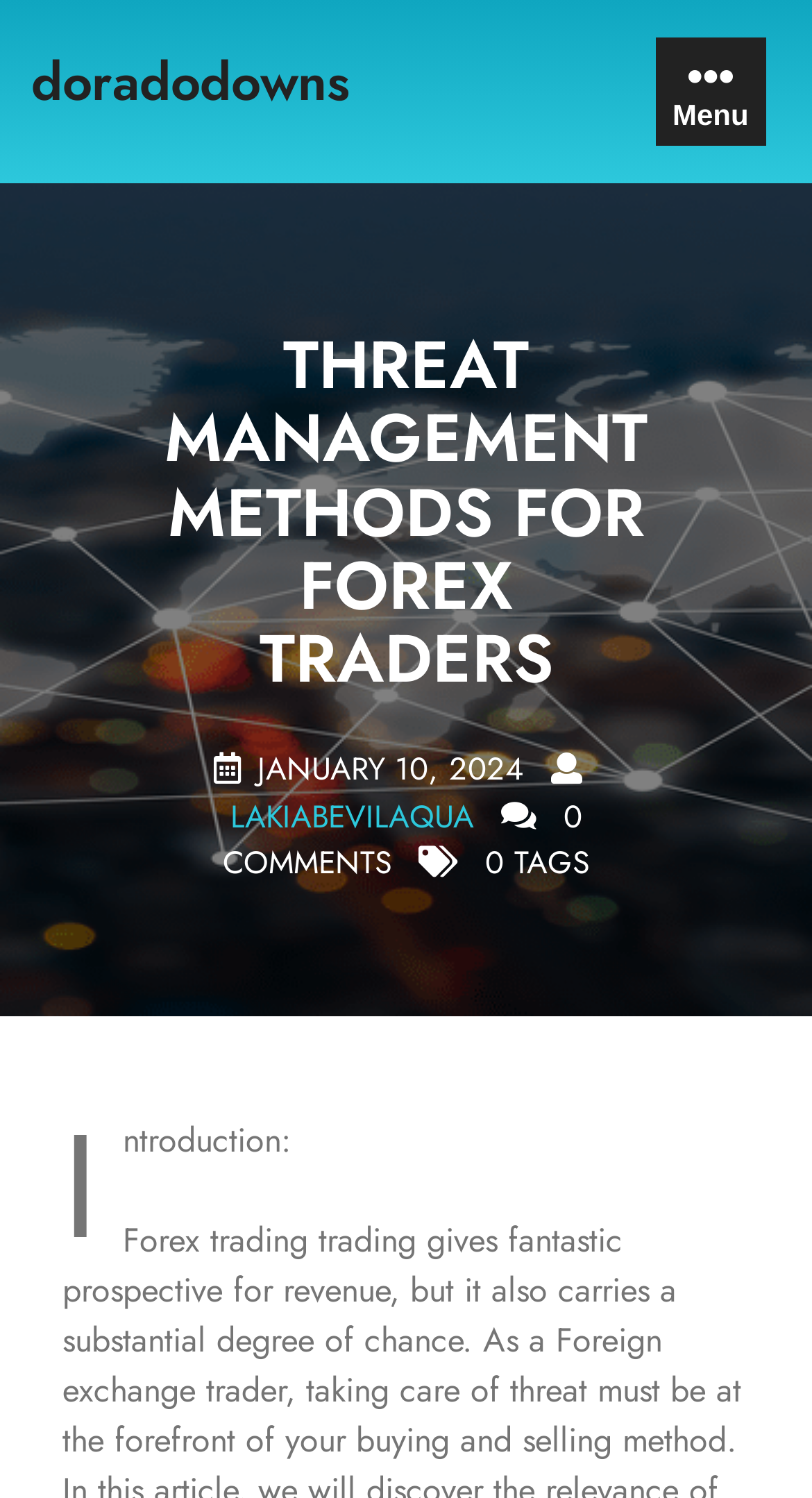Utilize the details in the image to give a detailed response to the question: What is the title of the first section?

I found the title of the first section by looking at the static text element 'Introduction:' which is located below the article information.